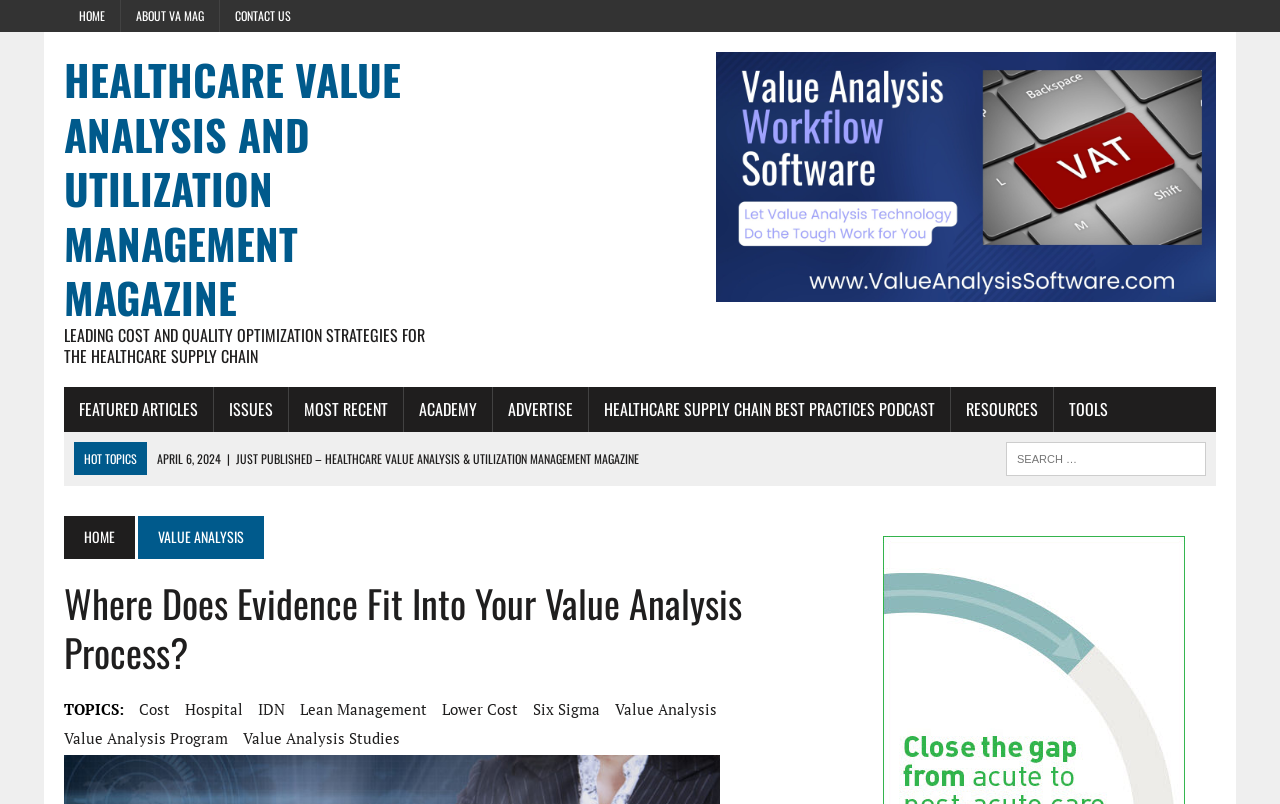Predict the bounding box coordinates for the UI element described as: "About VA Mag". The coordinates should be four float numbers between 0 and 1, presented as [left, top, right, bottom].

[0.095, 0.0, 0.171, 0.04]